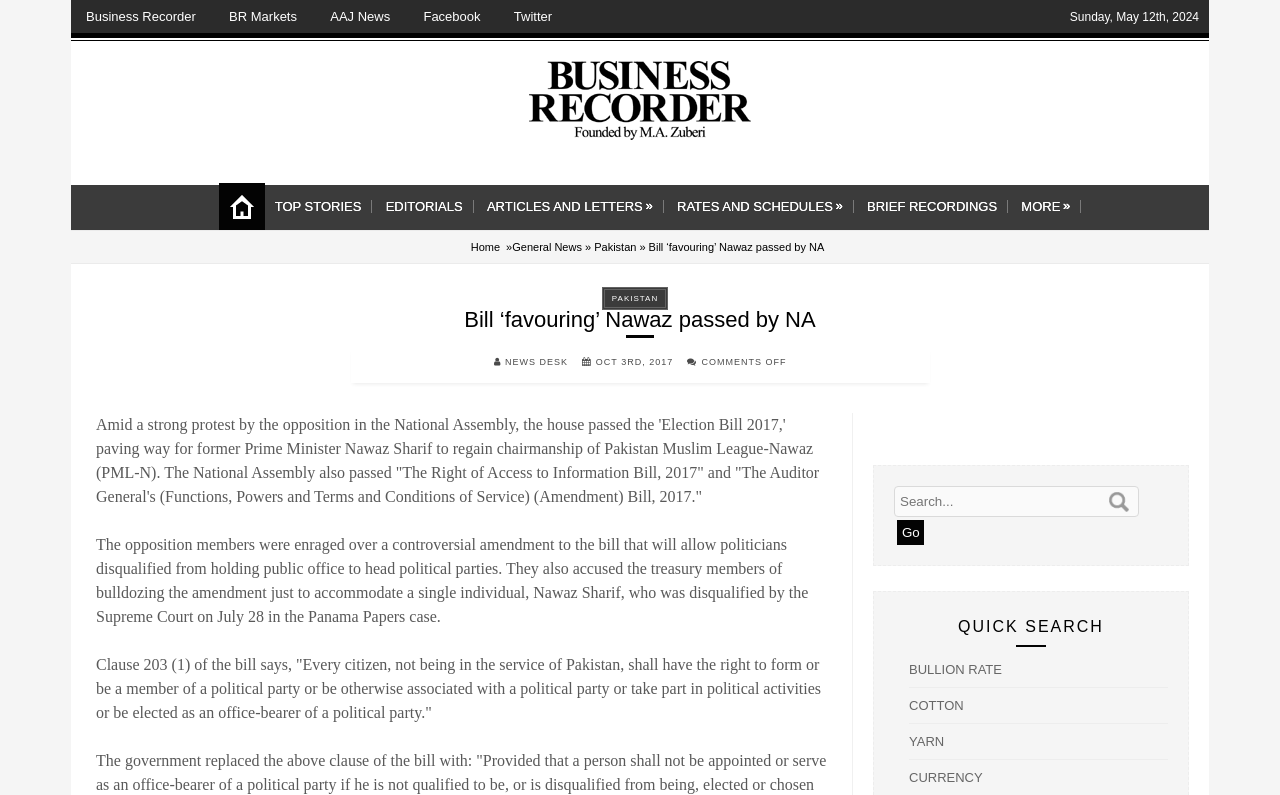Please examine the image and answer the question with a detailed explanation:
What is the function of the 'Search for:' textbox?

I examined the webpage and found a 'Search for:' textbox, which is likely used to search for news articles on the website, allowing users to quickly find specific news content.